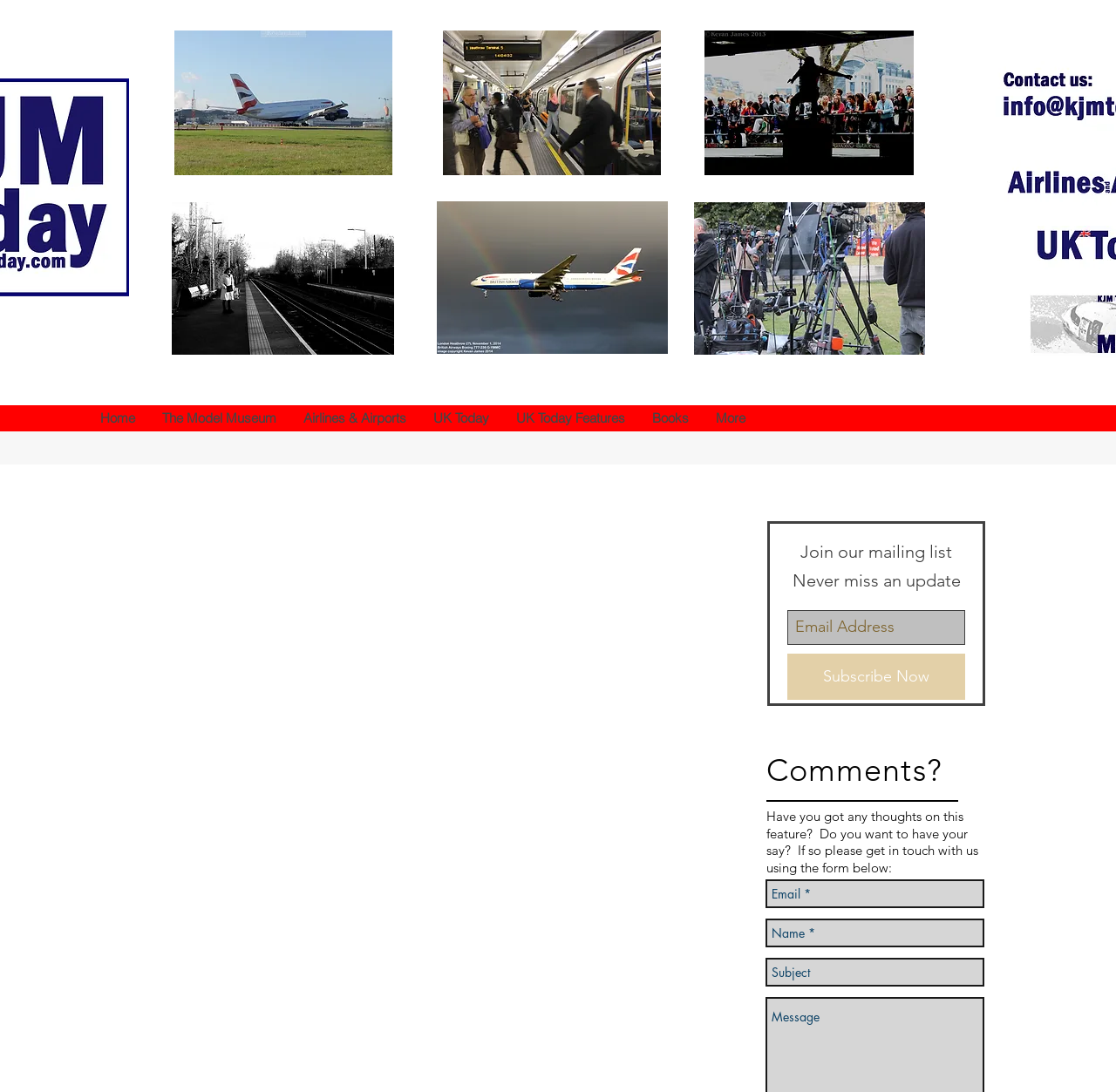How many textboxes are available for user input?
Please provide a comprehensive answer to the question based on the webpage screenshot.

There are five textboxes available for user input: 'Email Address' at the top right, 'Email *', 'Name *', and 'Subject' at the bottom, and another 'Email Address' textbox at the top right.